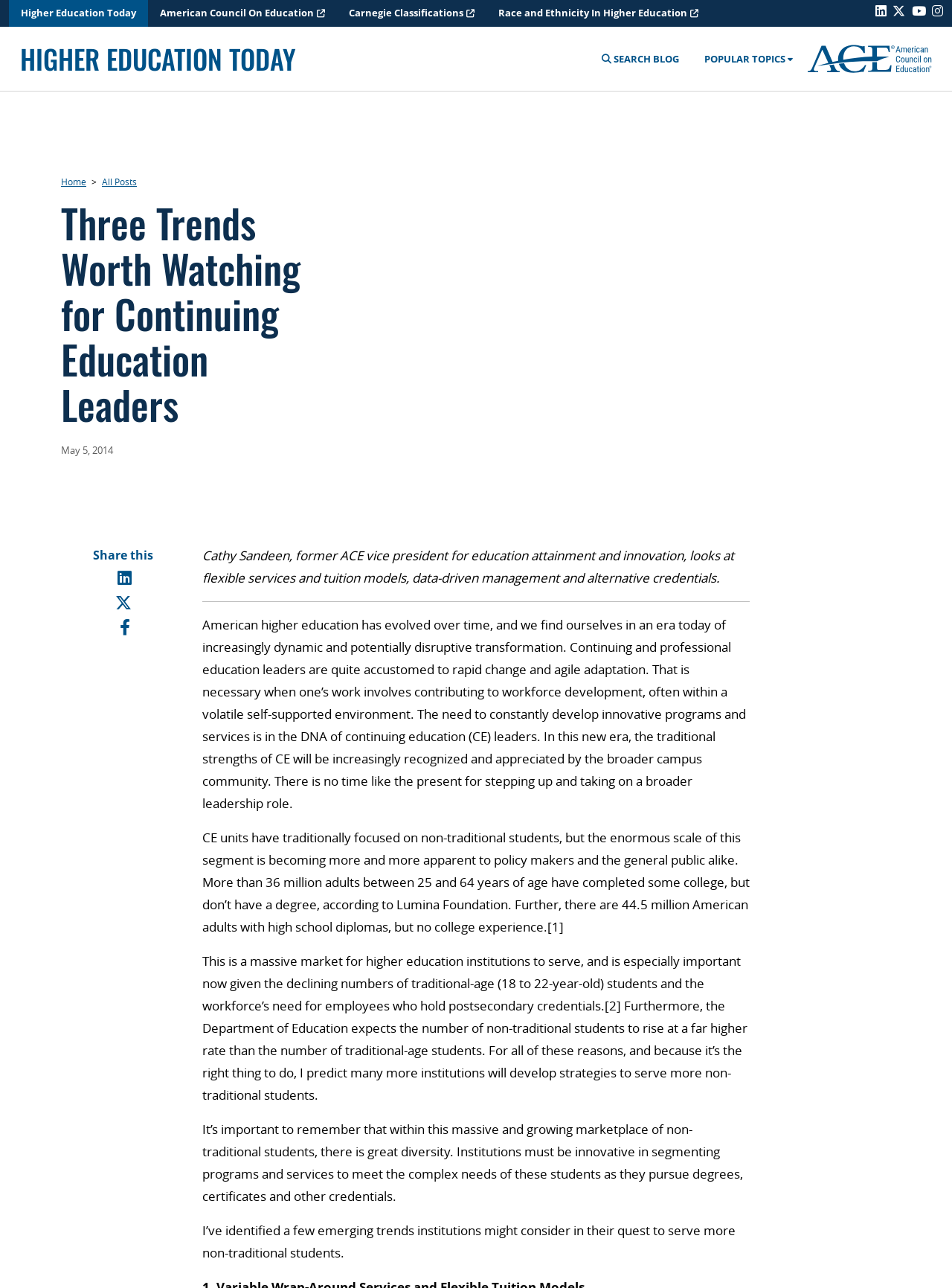Find and extract the text of the primary heading on the webpage.

Three Trends Worth Watching for Continuing Education Leaders